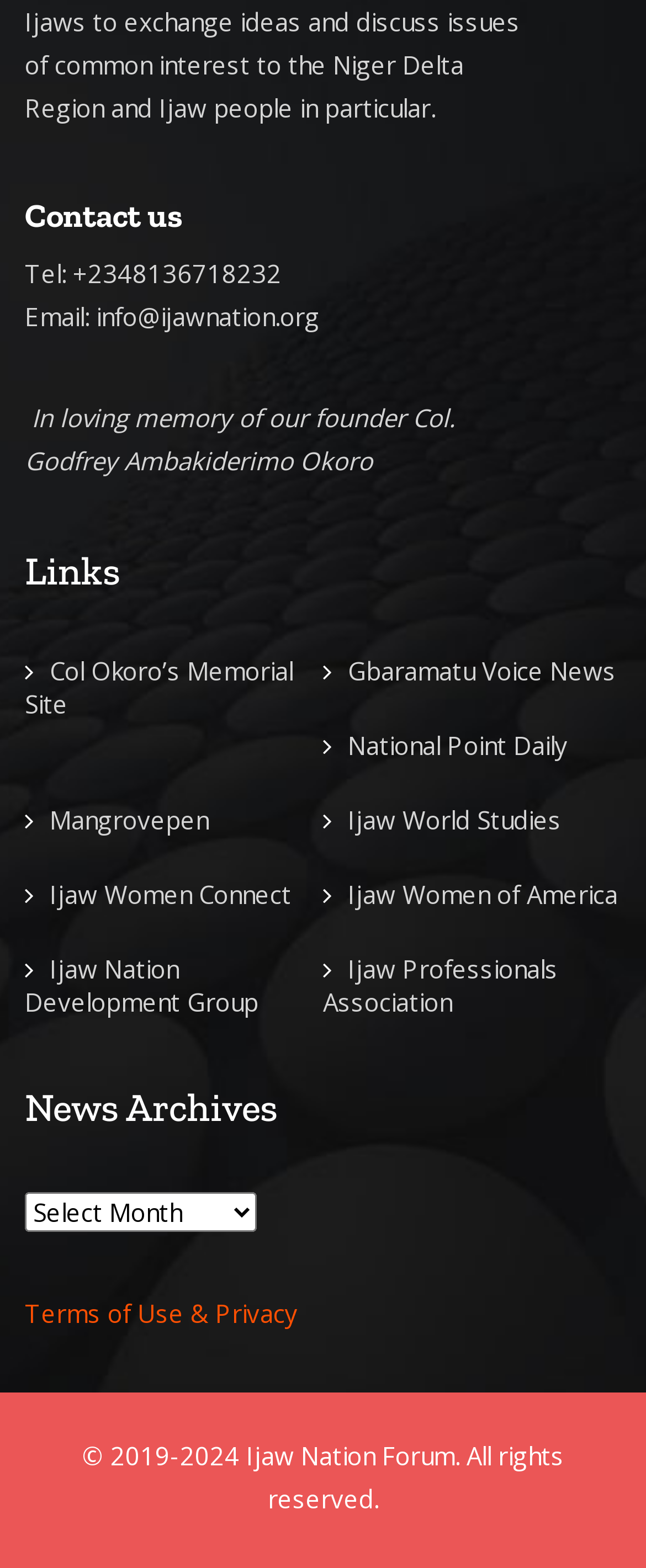Please answer the following question using a single word or phrase: How many links are under 'Links'?

7